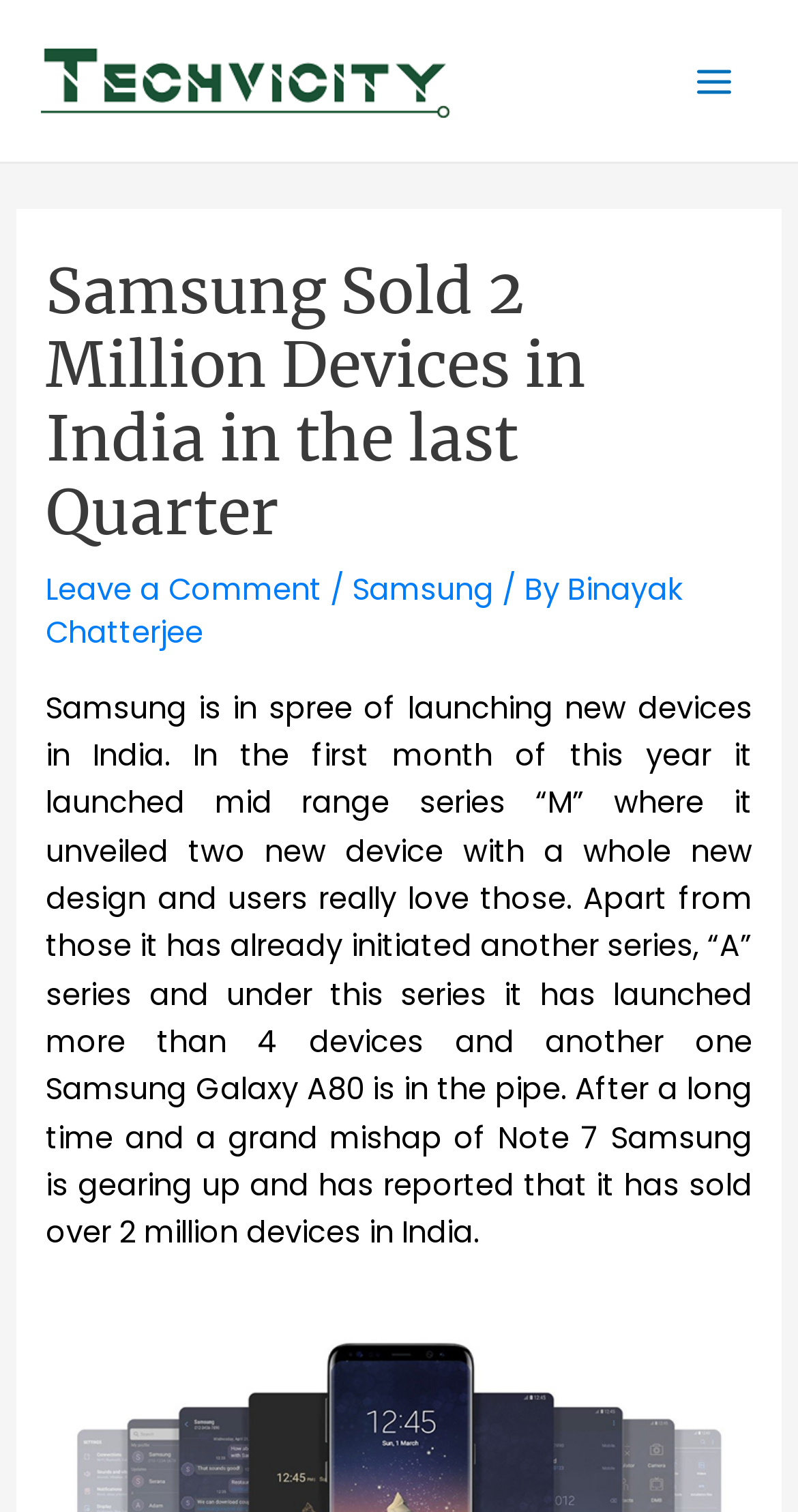Please find the top heading of the webpage and generate its text.

Samsung Sold 2 Million Devices in India in the last Quarter